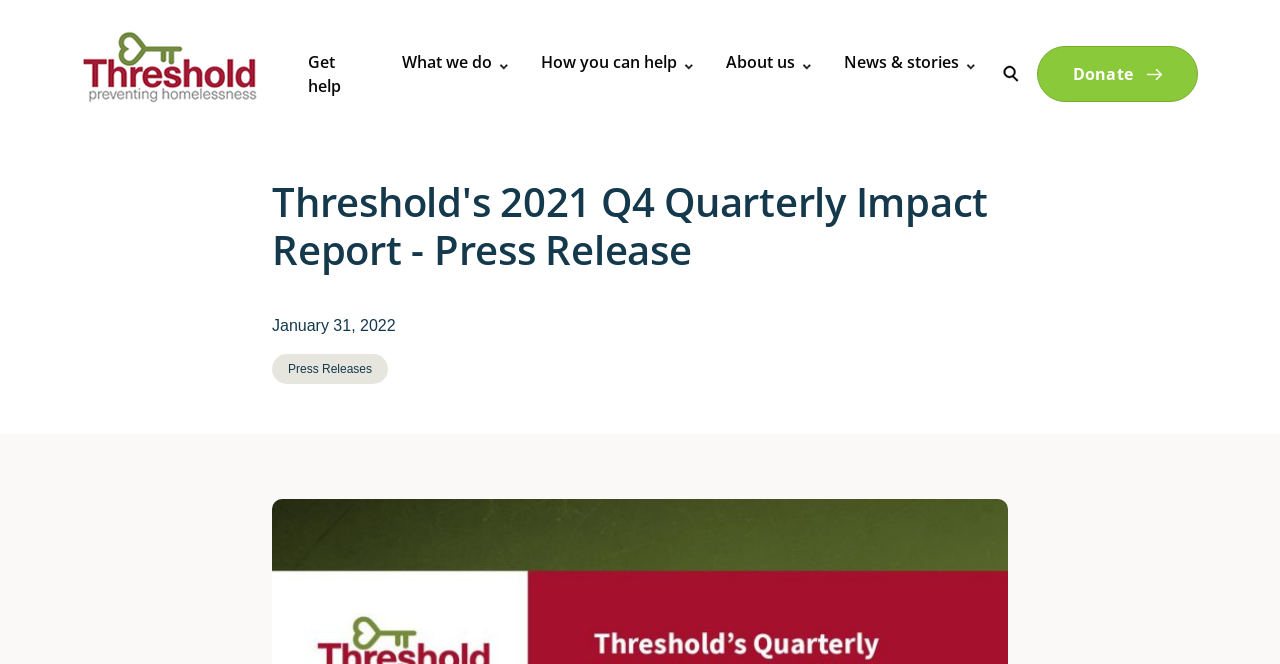Please determine the bounding box coordinates of the area that needs to be clicked to complete this task: 'View what we do'. The coordinates must be four float numbers between 0 and 1, formatted as [left, top, right, bottom].

[0.307, 0.06, 0.405, 0.127]